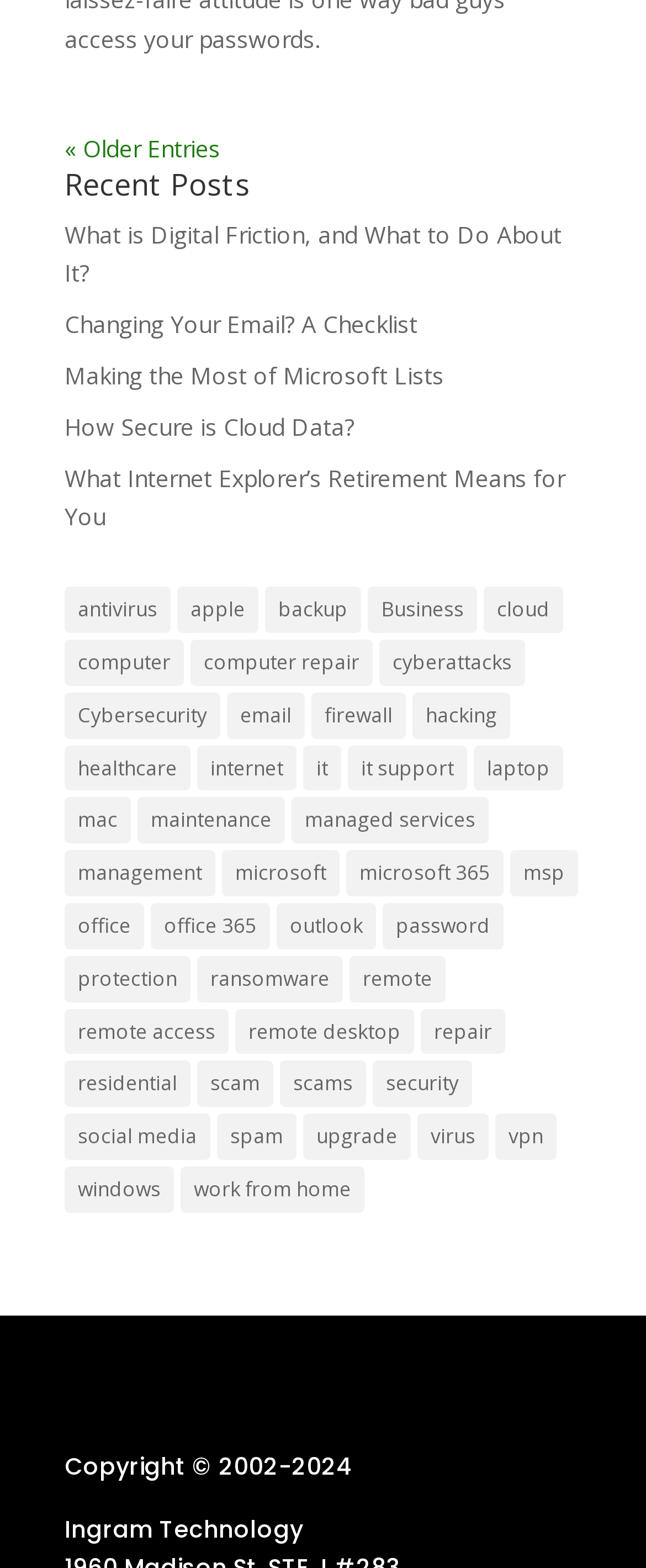Find the bounding box coordinates for the area that should be clicked to accomplish the instruction: "Click on 'What is Digital Friction, and What to Do About It?'".

[0.1, 0.139, 0.869, 0.184]